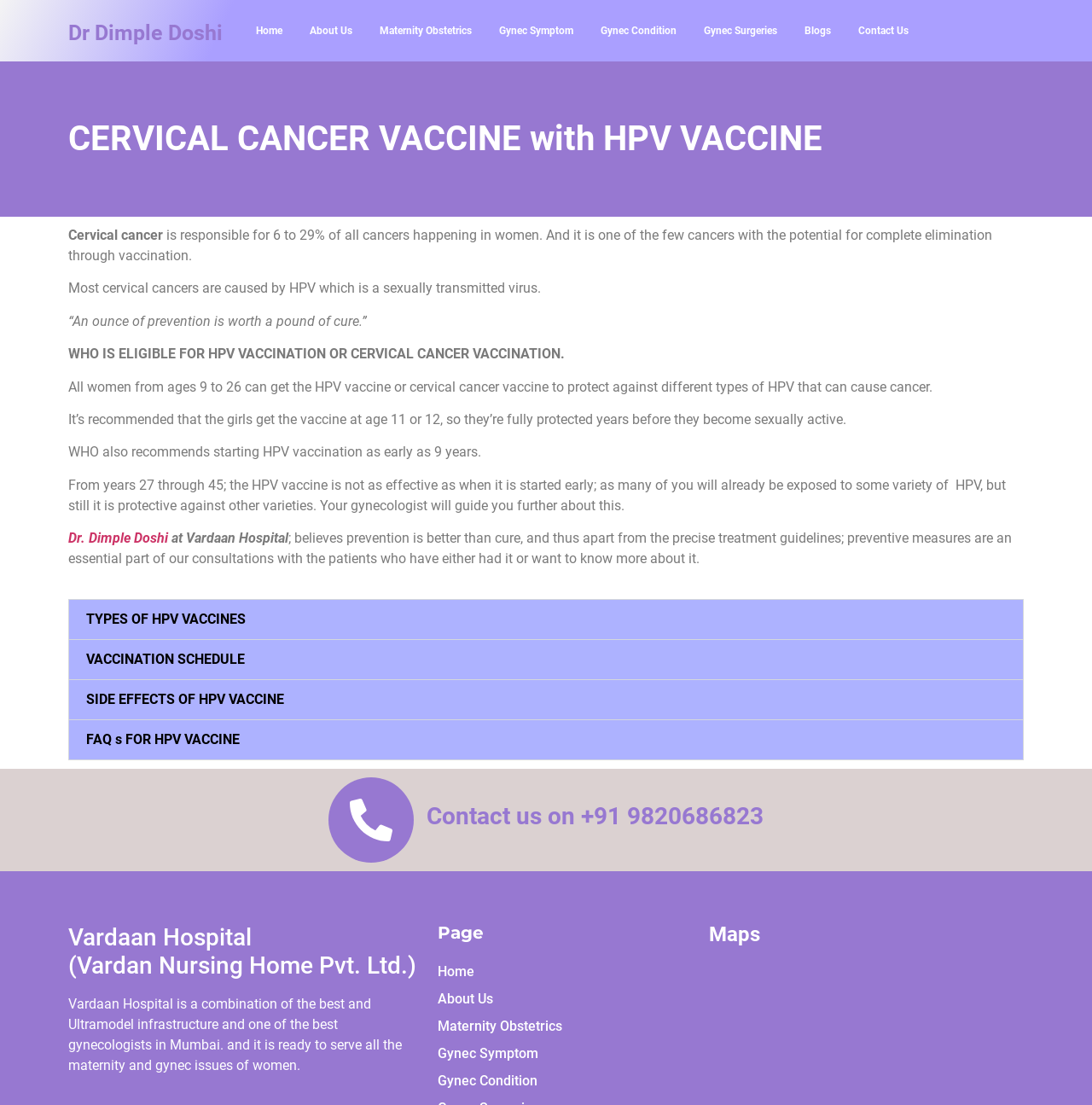Identify the coordinates of the bounding box for the element that must be clicked to accomplish the instruction: "Read more about 'CERVICAL CANCER VACCINE with HPV VACCINE'".

[0.062, 0.11, 0.938, 0.141]